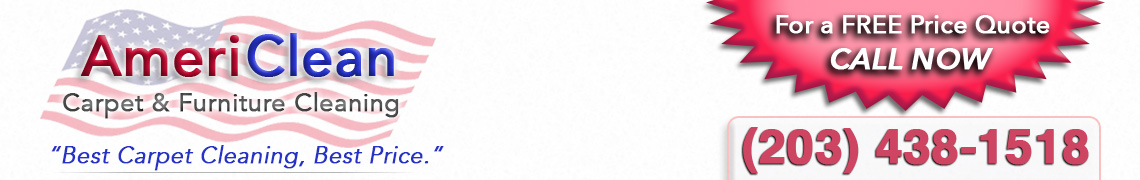Give a one-word or one-phrase response to the question:
What services does AmeriClean offer?

Carpet & Furniture Cleaning